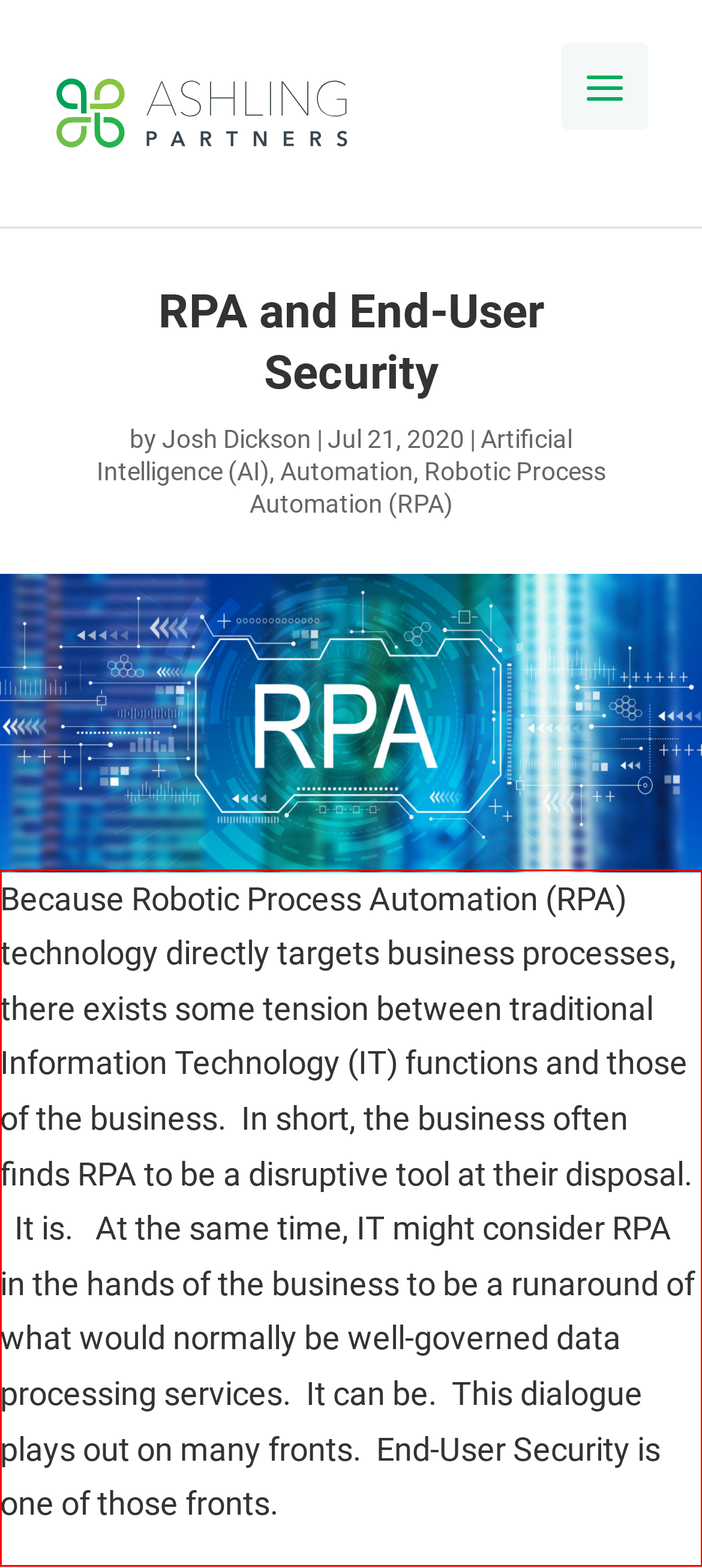Using the provided webpage screenshot, recognize the text content in the area marked by the red bounding box.

Because Robotic Process Automation (RPA) technology directly targets business processes, there exists some tension between traditional Information Technology (IT) functions and those of the business. In short, the business often finds RPA to be a disruptive tool at their disposal. It is. At the same time, IT might consider RPA in the hands of the business to be a runaround of what would normally be well-governed data processing services. It can be. This dialogue plays out on many fronts. End-User Security is one of those fronts.